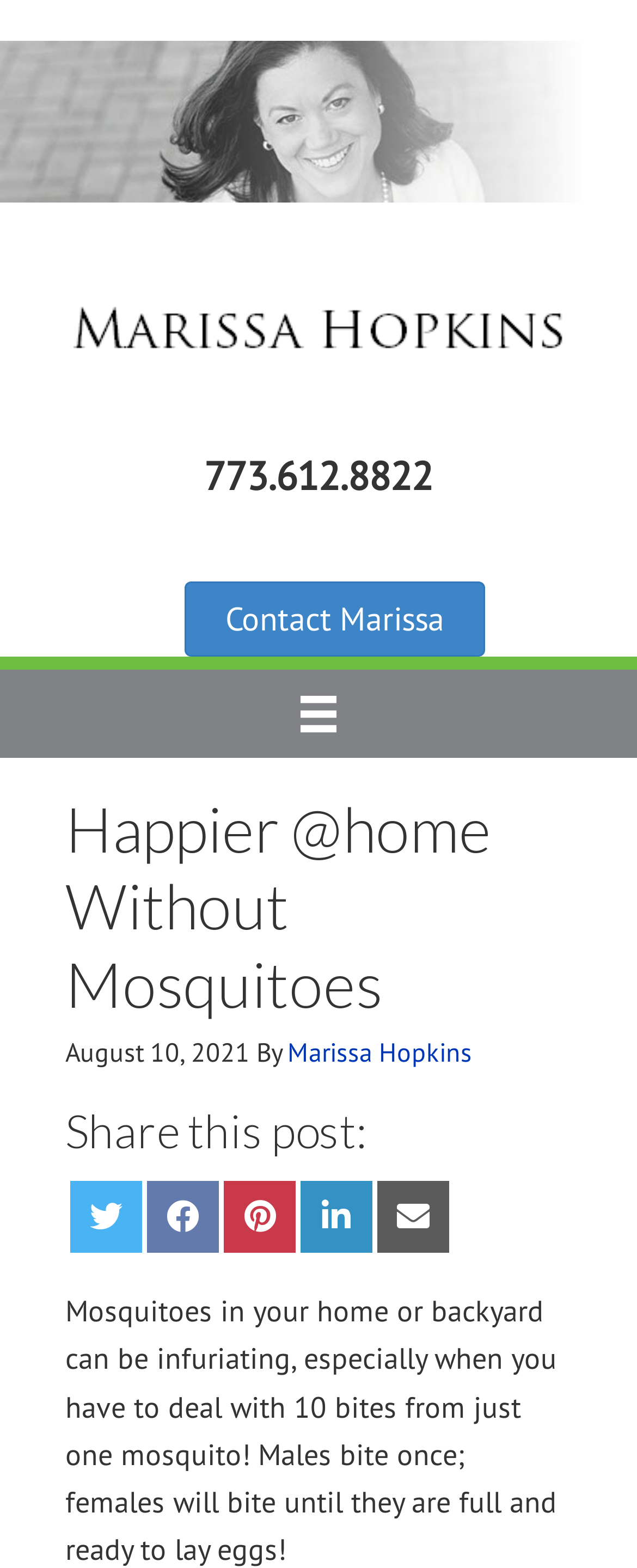Give a short answer using one word or phrase for the question:
Who is the author of the article?

Marissa Hopkins